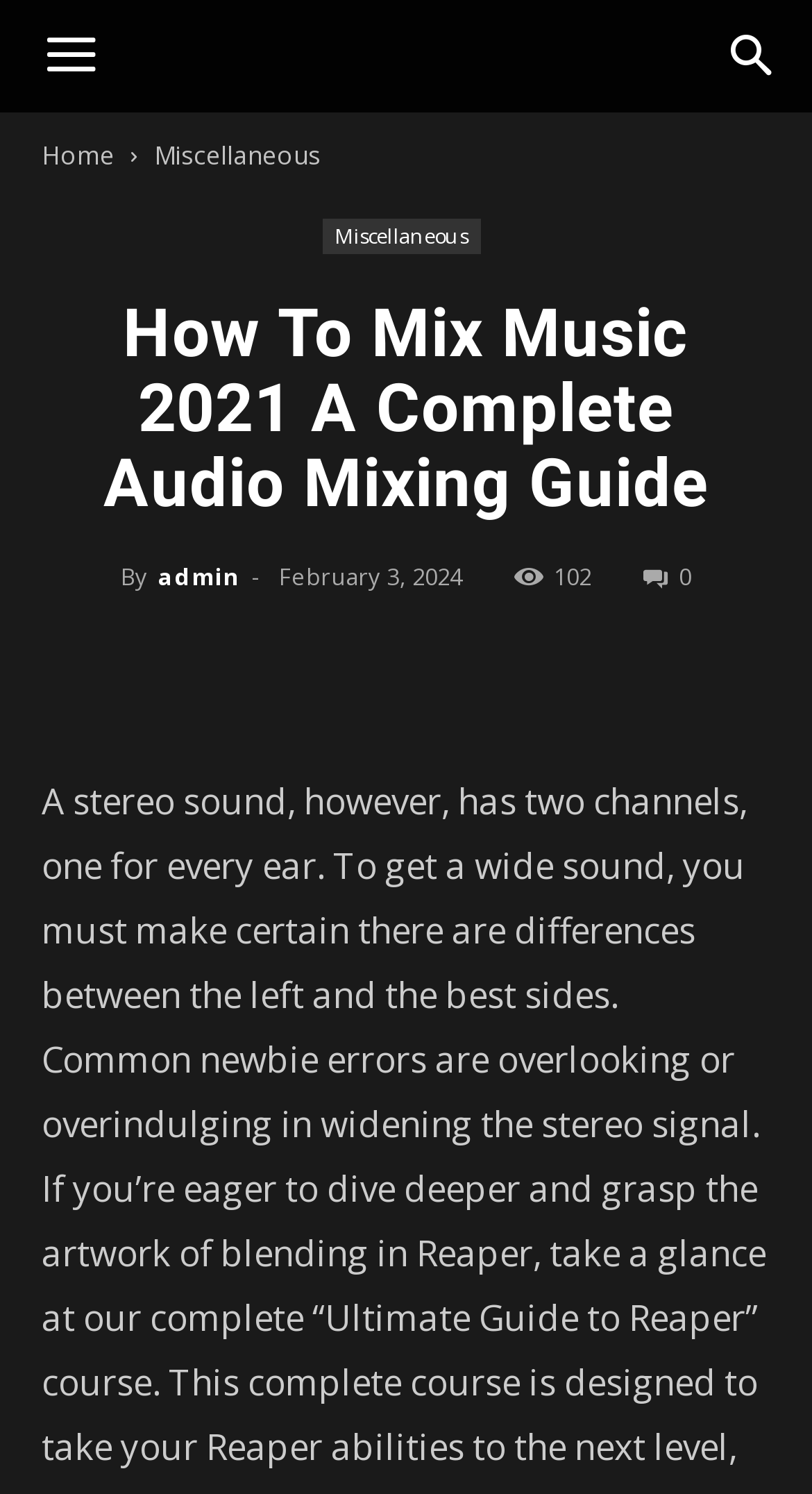Identify the bounding box coordinates for the element you need to click to achieve the following task: "Click the share button". The coordinates must be four float values ranging from 0 to 1, formatted as [left, top, right, bottom].

[0.792, 0.375, 0.851, 0.396]